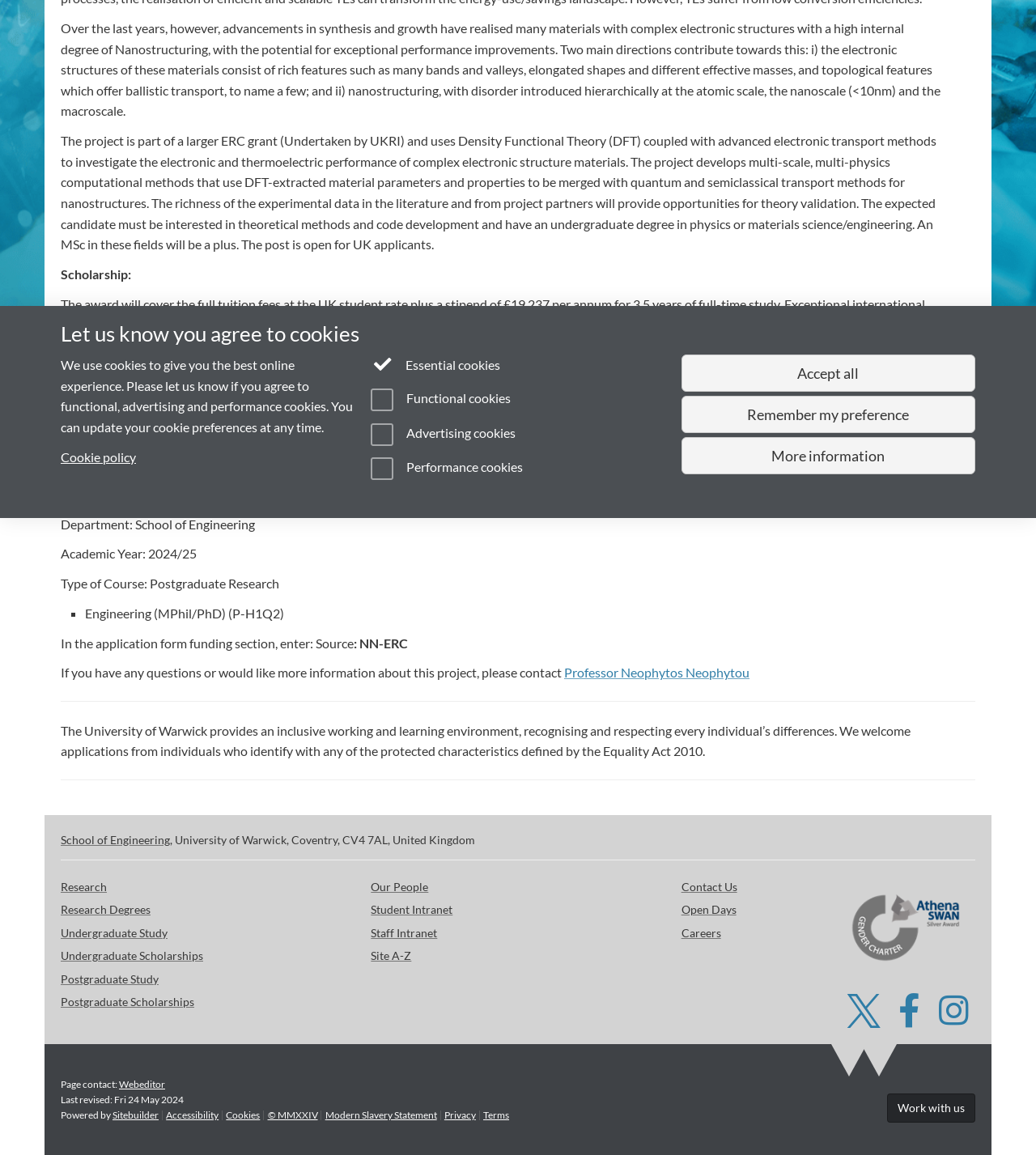Extract the bounding box coordinates for the described element: "Remember my preference". The coordinates should be represented as four float numbers between 0 and 1: [left, top, right, bottom].

[0.658, 0.343, 0.941, 0.375]